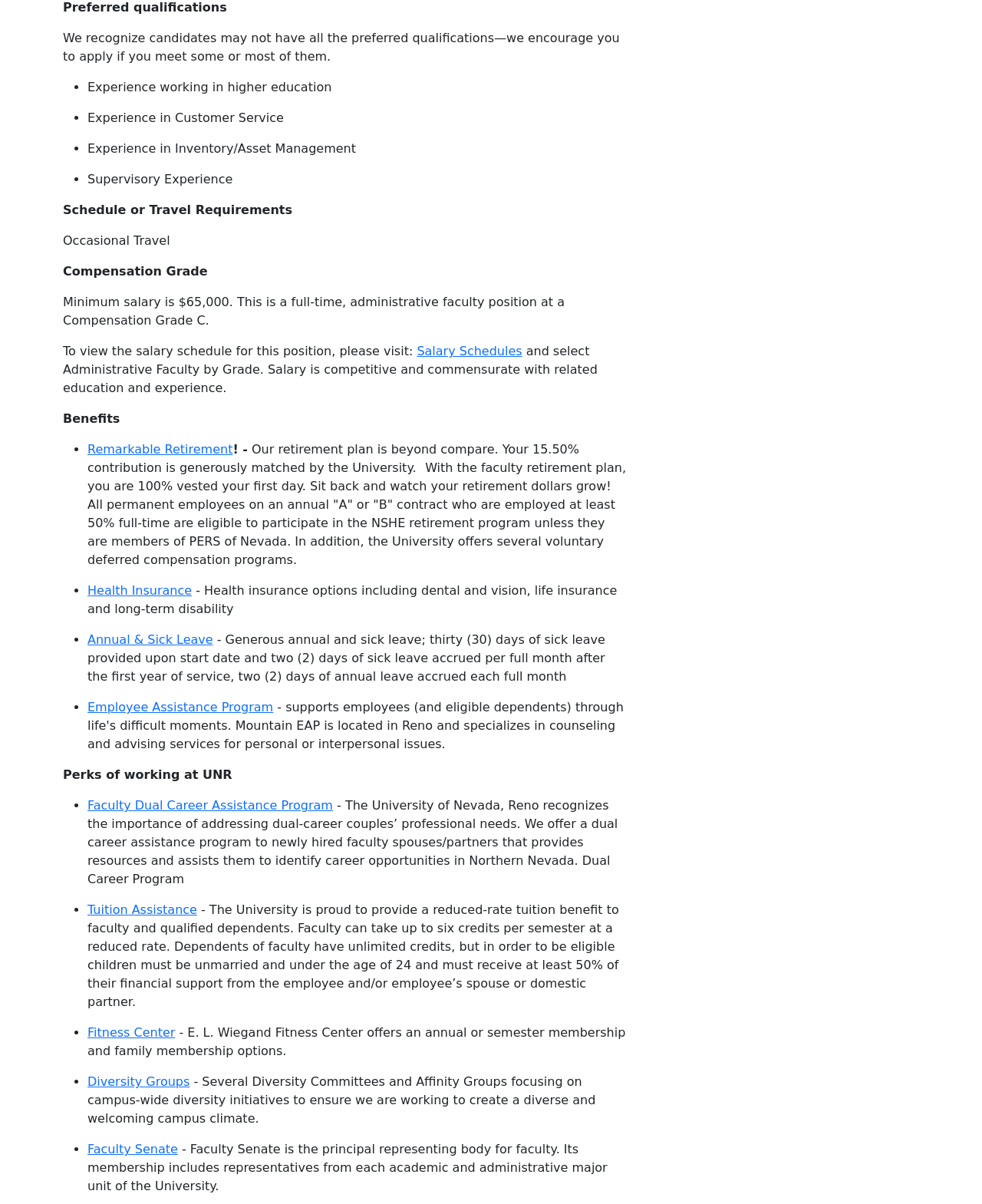Determine the bounding box coordinates for the area that needs to be clicked to fulfill this task: "Learn about Remarkable Retirement". The coordinates must be given as four float numbers between 0 and 1, i.e., [left, top, right, bottom].

[0.089, 0.367, 0.237, 0.379]